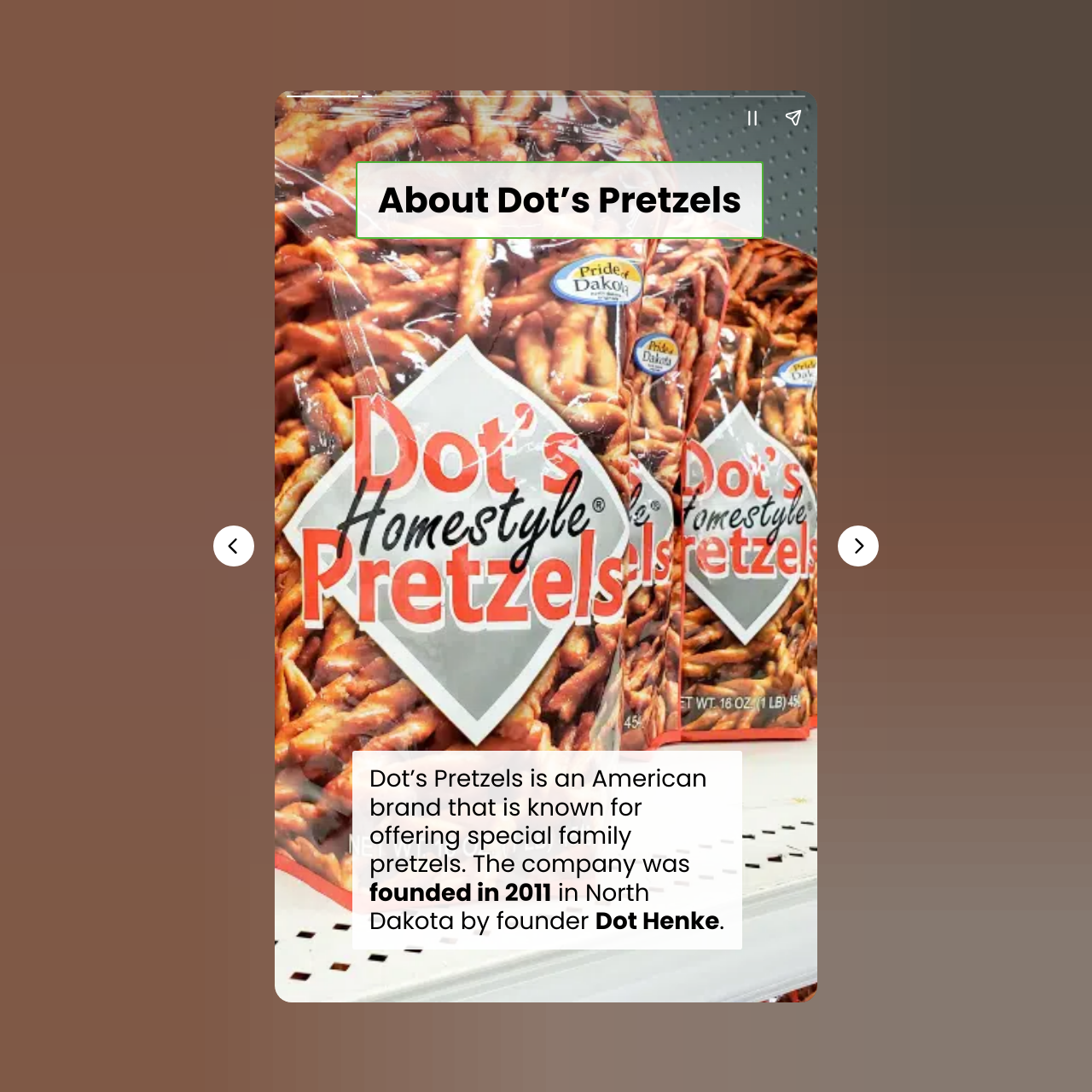What can you do with the buttons at the bottom of the page?
Please provide a detailed and comprehensive answer to the question.

I found these buttons at the bottom of the page, which include 'Previous page' and 'Next page', indicating that they can be used to navigate through the pages.